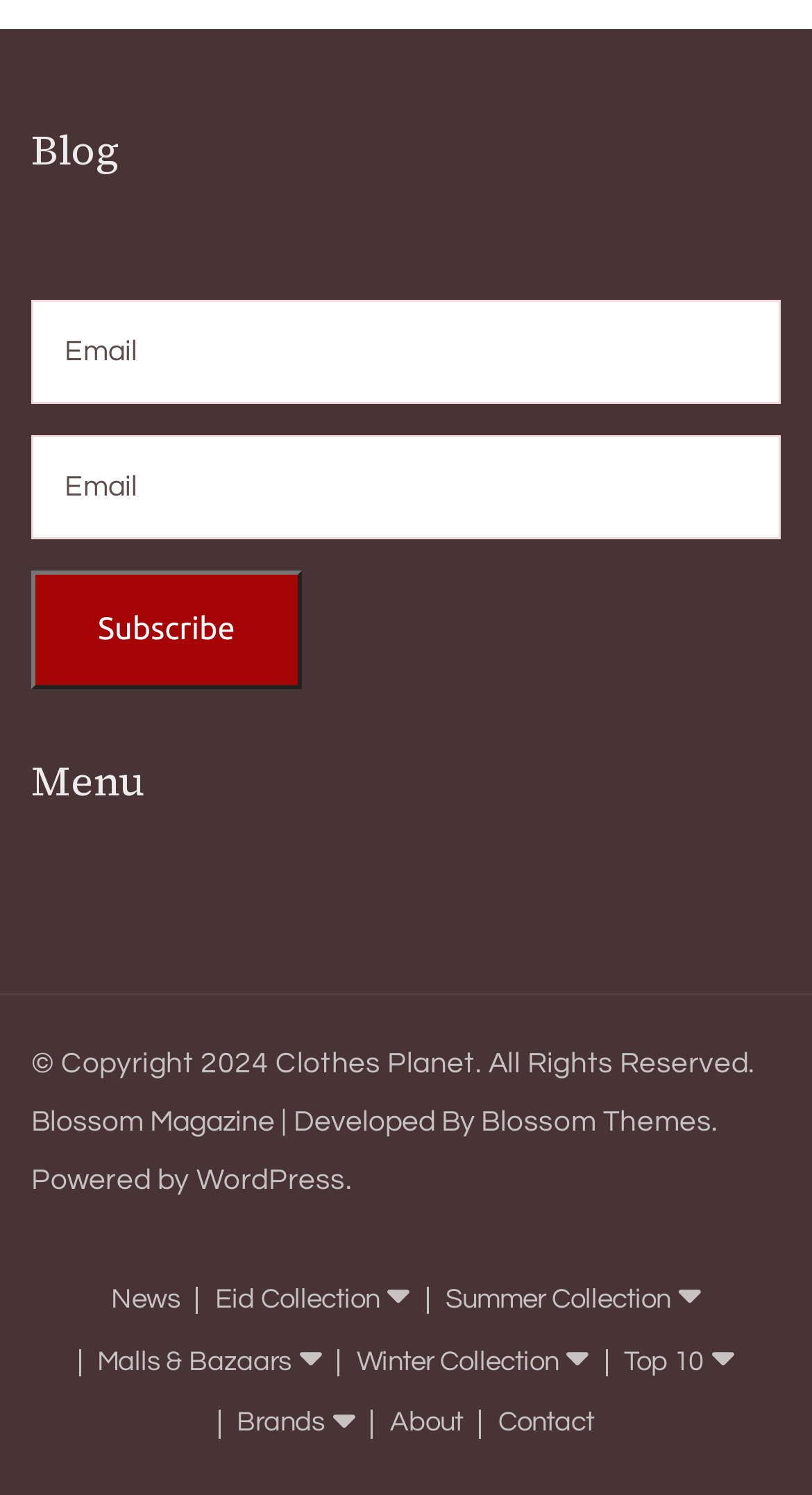What is the copyright year of the website?
Using the image provided, answer with just one word or phrase.

2024